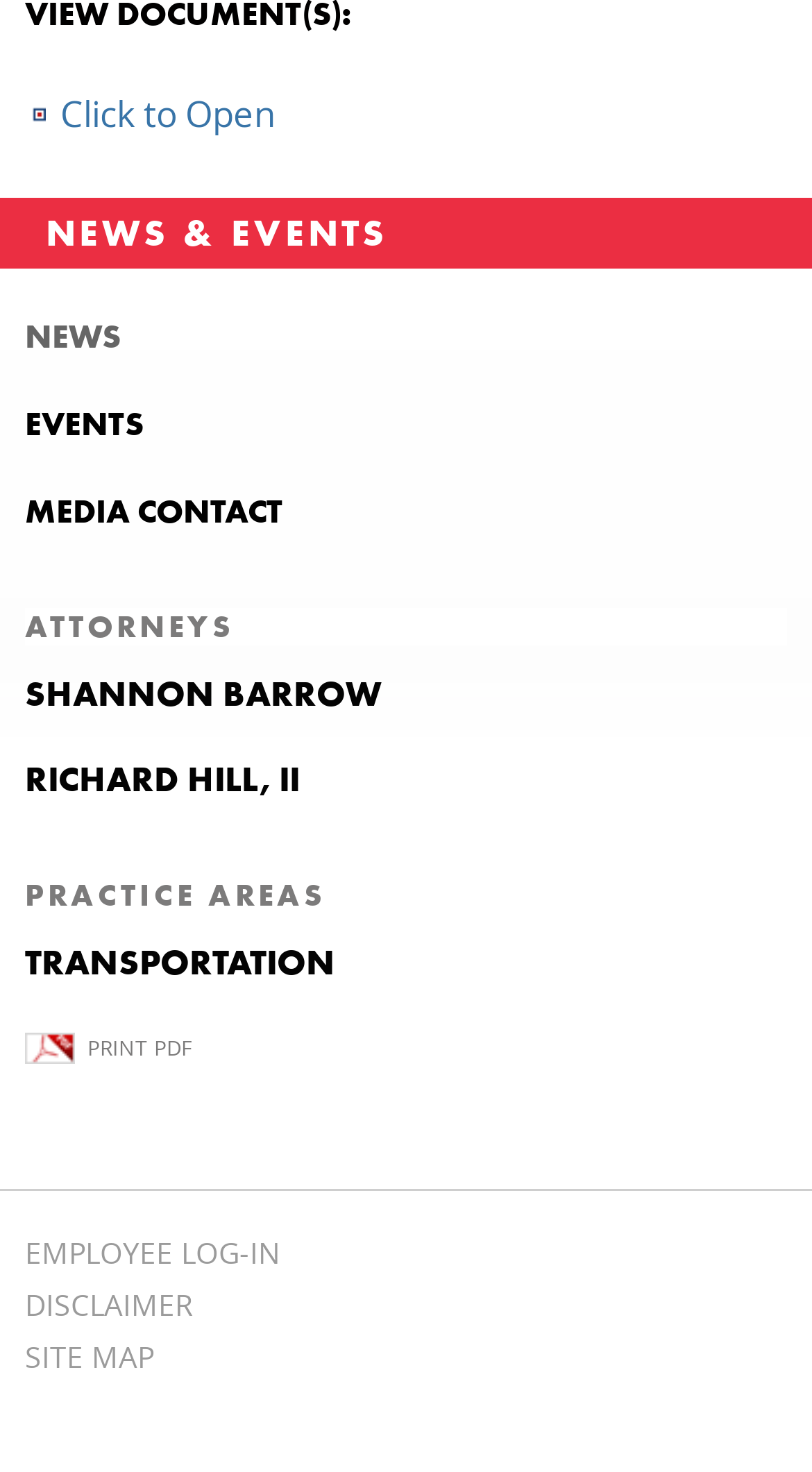Please identify the bounding box coordinates of the clickable area that will fulfill the following instruction: "View attorneys". The coordinates should be in the format of four float numbers between 0 and 1, i.e., [left, top, right, bottom].

[0.031, 0.457, 0.469, 0.487]